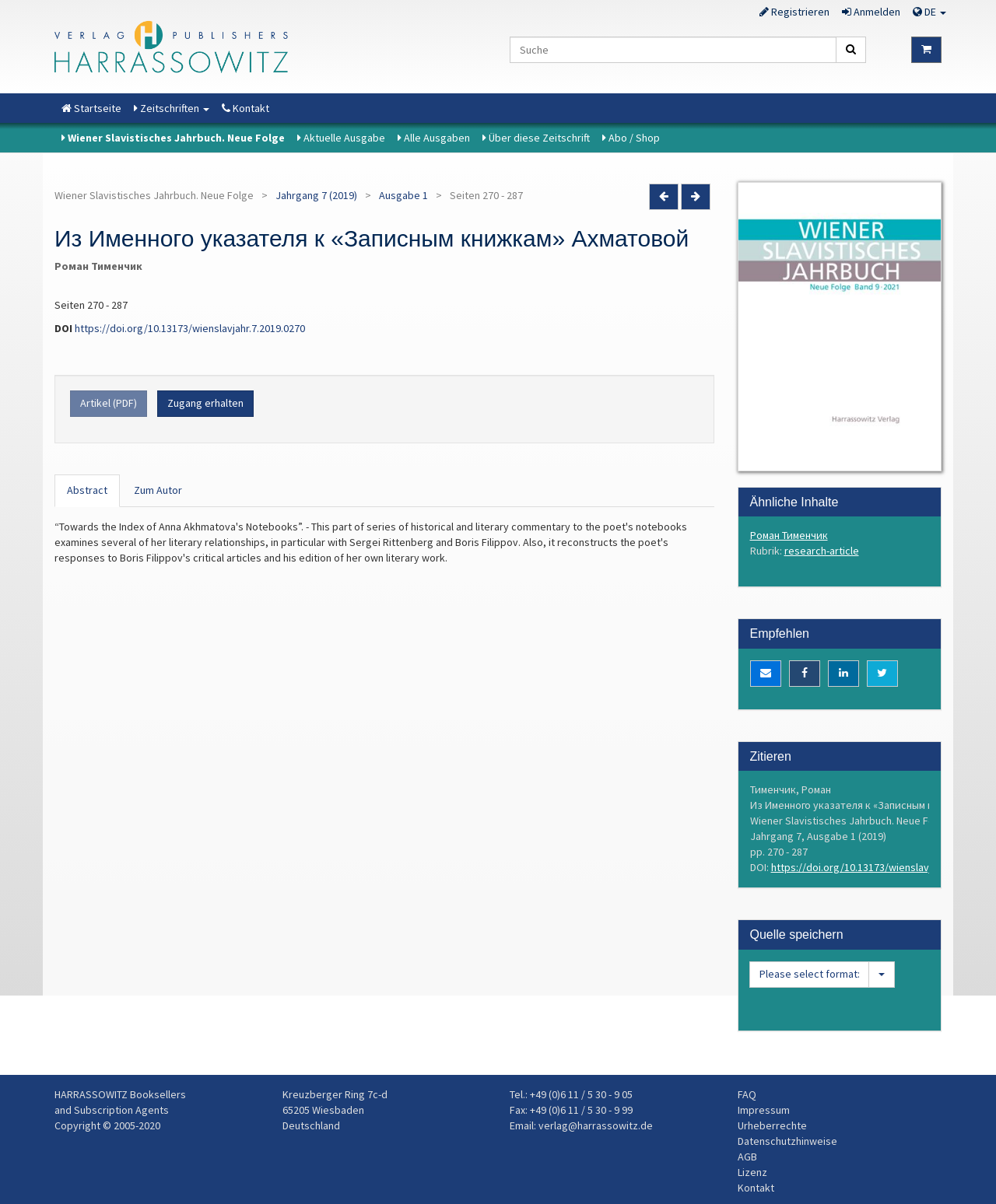Provide a brief response to the question using a single word or phrase: 
Who is the author of the article?

Роман Тименчик